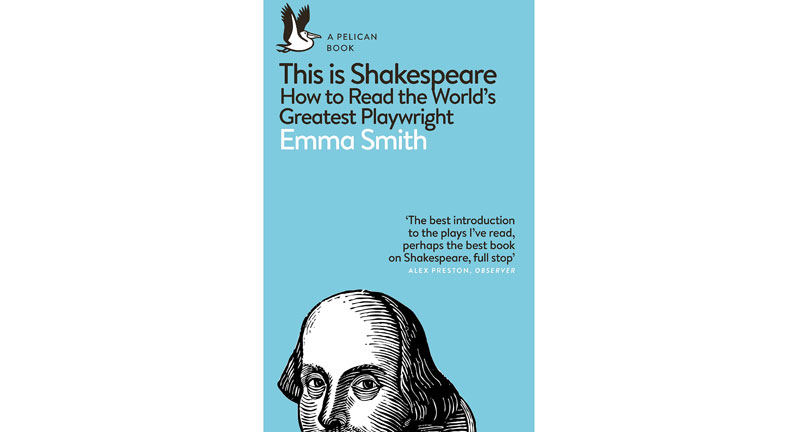Where is the title of the book located?
Refer to the image and give a detailed answer to the question.

The title of the book is located at the top of the cover because the caption states that the title is presented in bold, white font at the top.